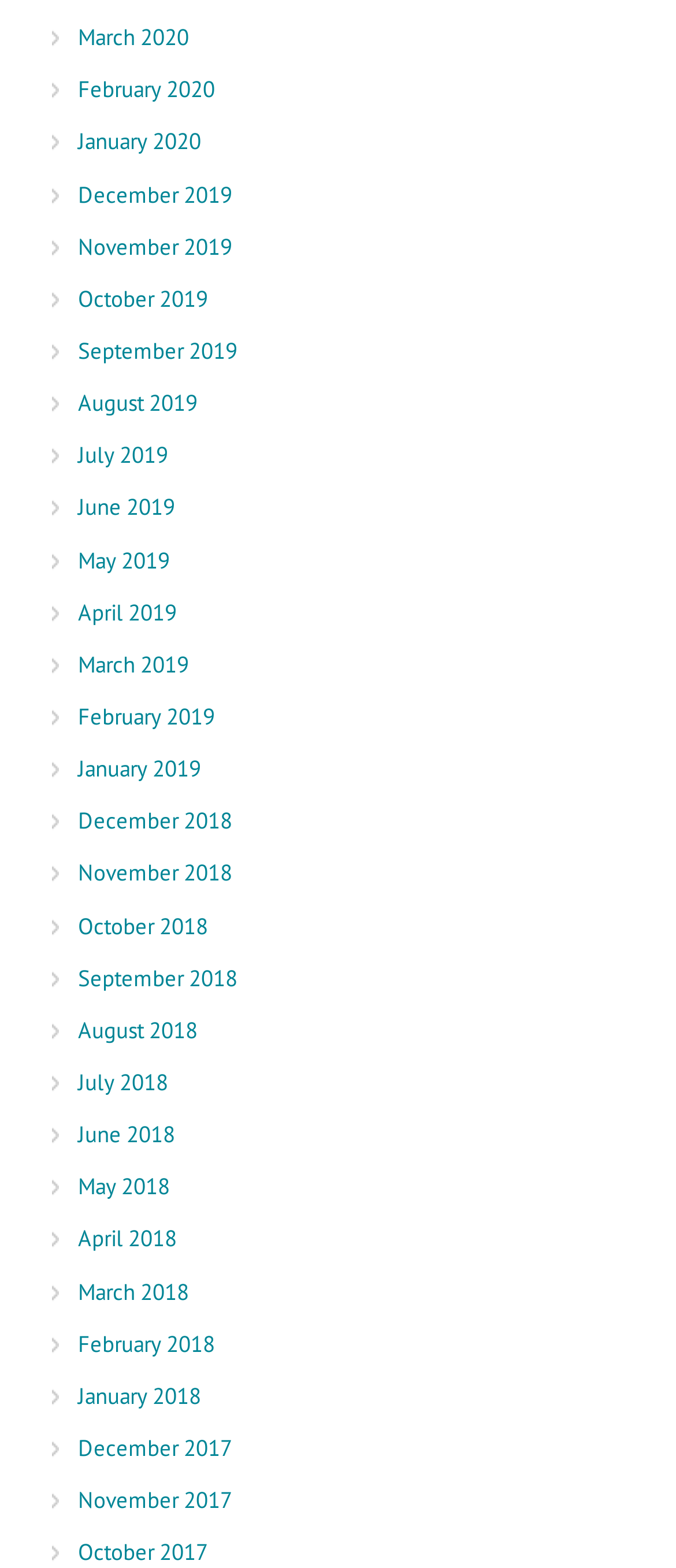What is the earliest month listed on the webpage?
We need a detailed and exhaustive answer to the question. Please elaborate.

I looked at the links on the webpage and found that the earliest month listed is January 2017, which is the 24th link from the top.